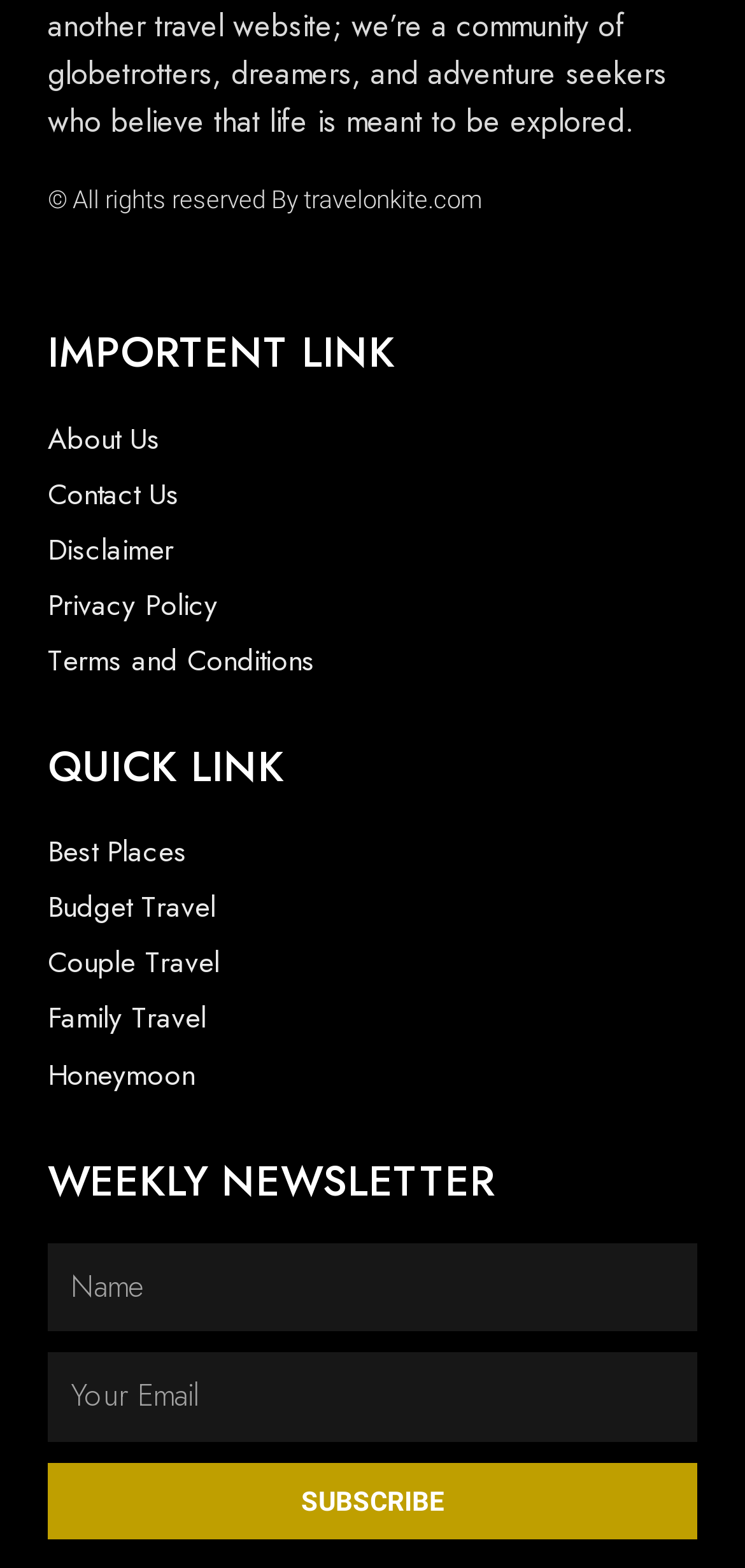What is the purpose of the 'SUBSCRIBE' button?
Kindly offer a detailed explanation using the data available in the image.

The 'SUBSCRIBE' button is located below the 'Email' and 'Name' input fields, which suggests that it is used to submit the user's information to receive a weekly newsletter, as indicated by the heading 'WEEKLY NEWSLETTER' above the input fields.